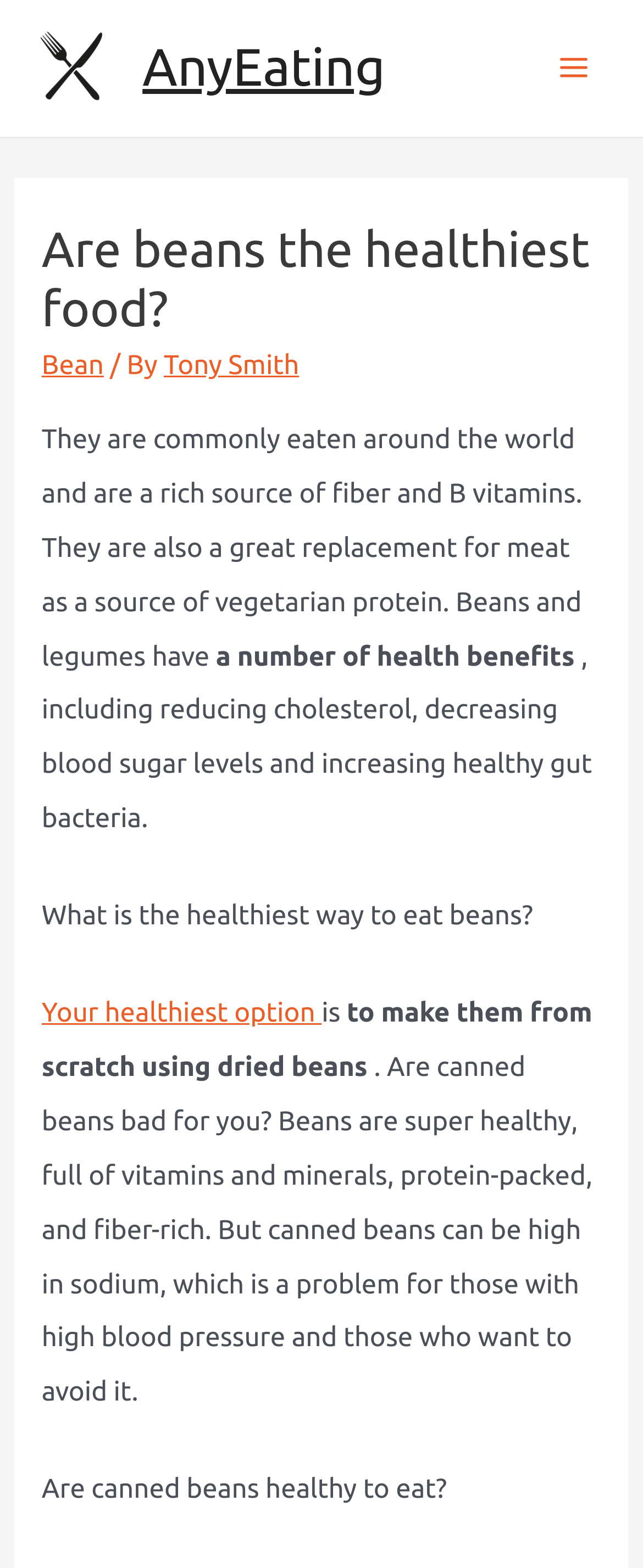What is a health benefit of beans?
Please answer the question with as much detail and depth as you can.

The webpage mentions that beans have a number of health benefits, including reducing cholesterol, which is stated in the third paragraph of the webpage.